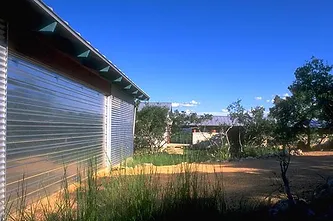What is reflected on the metallic facade?
Refer to the screenshot and answer in one word or phrase.

Vibrant blue sky